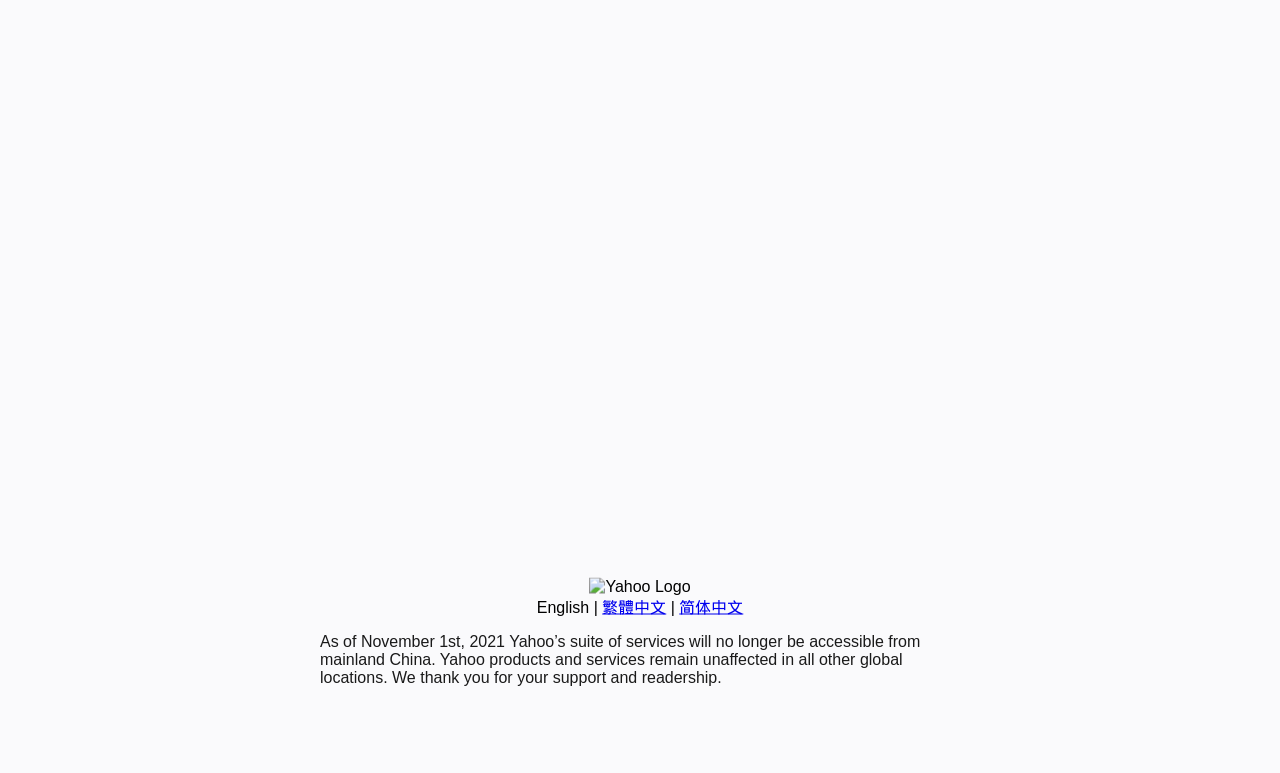Given the element description "简体中文" in the screenshot, predict the bounding box coordinates of that UI element.

[0.531, 0.774, 0.581, 0.796]